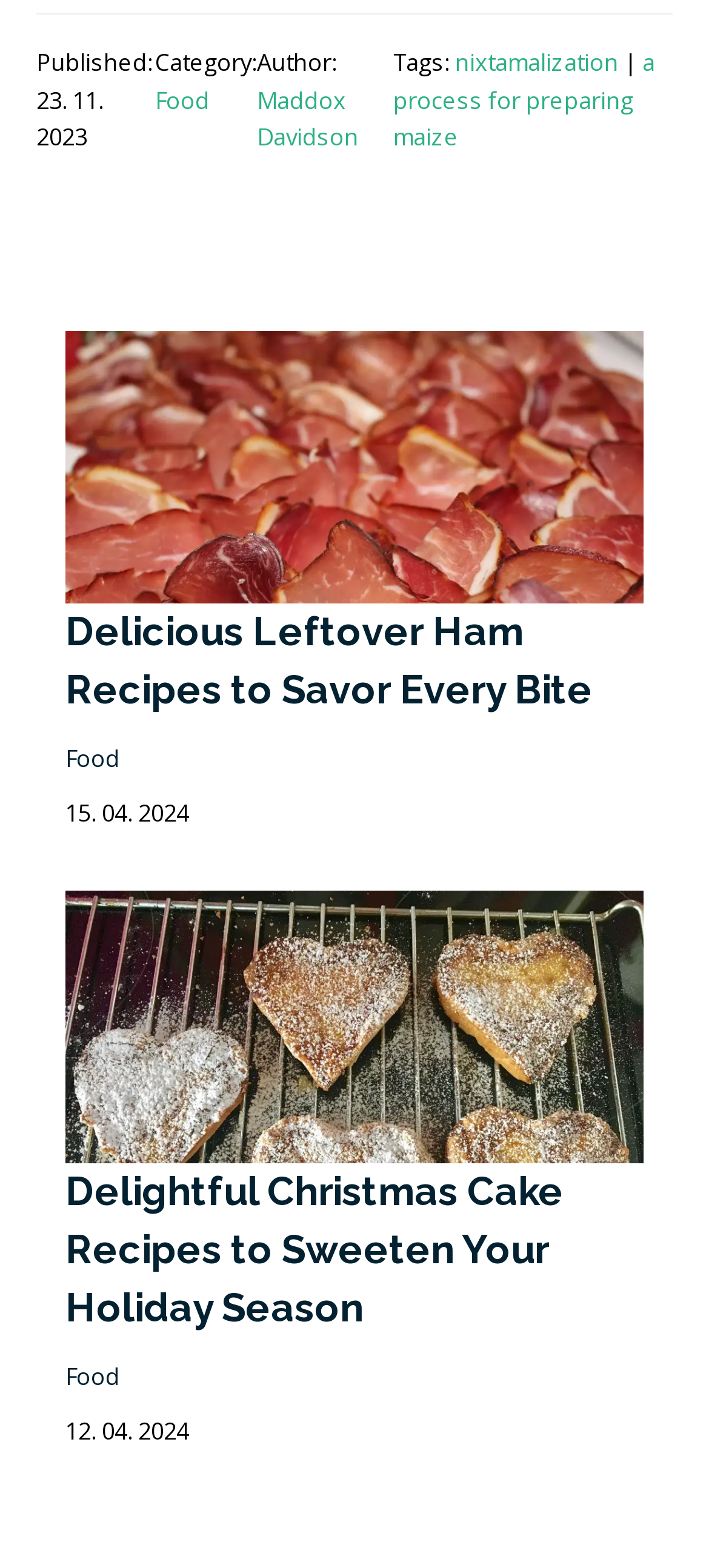From the details in the image, provide a thorough response to the question: What is the title of the first article?

The title of the first article can be determined by looking at the heading element with the content 'Delicious Leftover Ham Recipes to Savor Every Bite'.